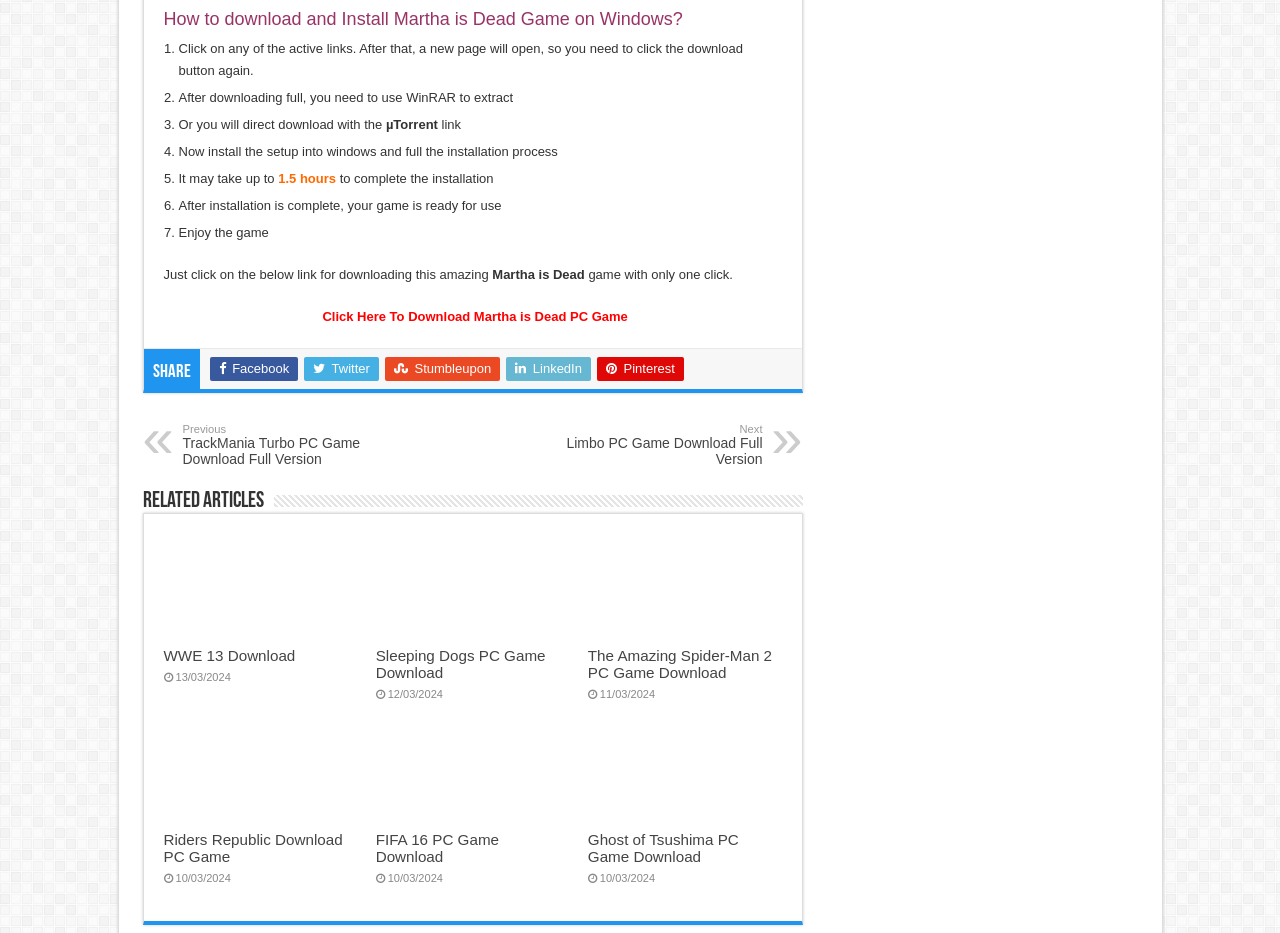Determine the bounding box coordinates of the element's region needed to click to follow the instruction: "Check out the next Limbo PC Game Download Full Version". Provide these coordinates as four float numbers between 0 and 1, formatted as [left, top, right, bottom].

[0.436, 0.454, 0.596, 0.501]